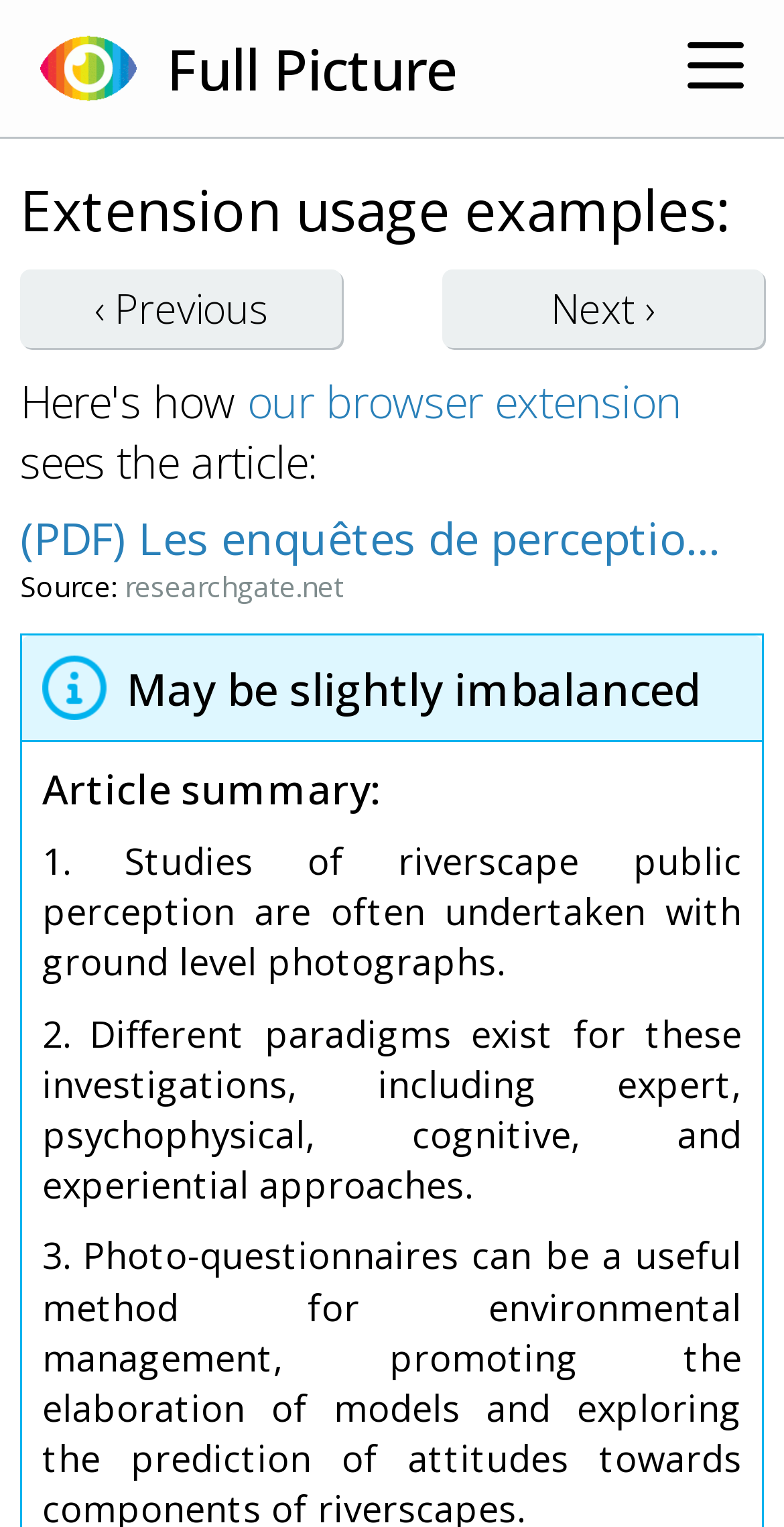What is the text of the first link on the webpage?
Look at the image and answer with only one word or phrase.

Full Picture